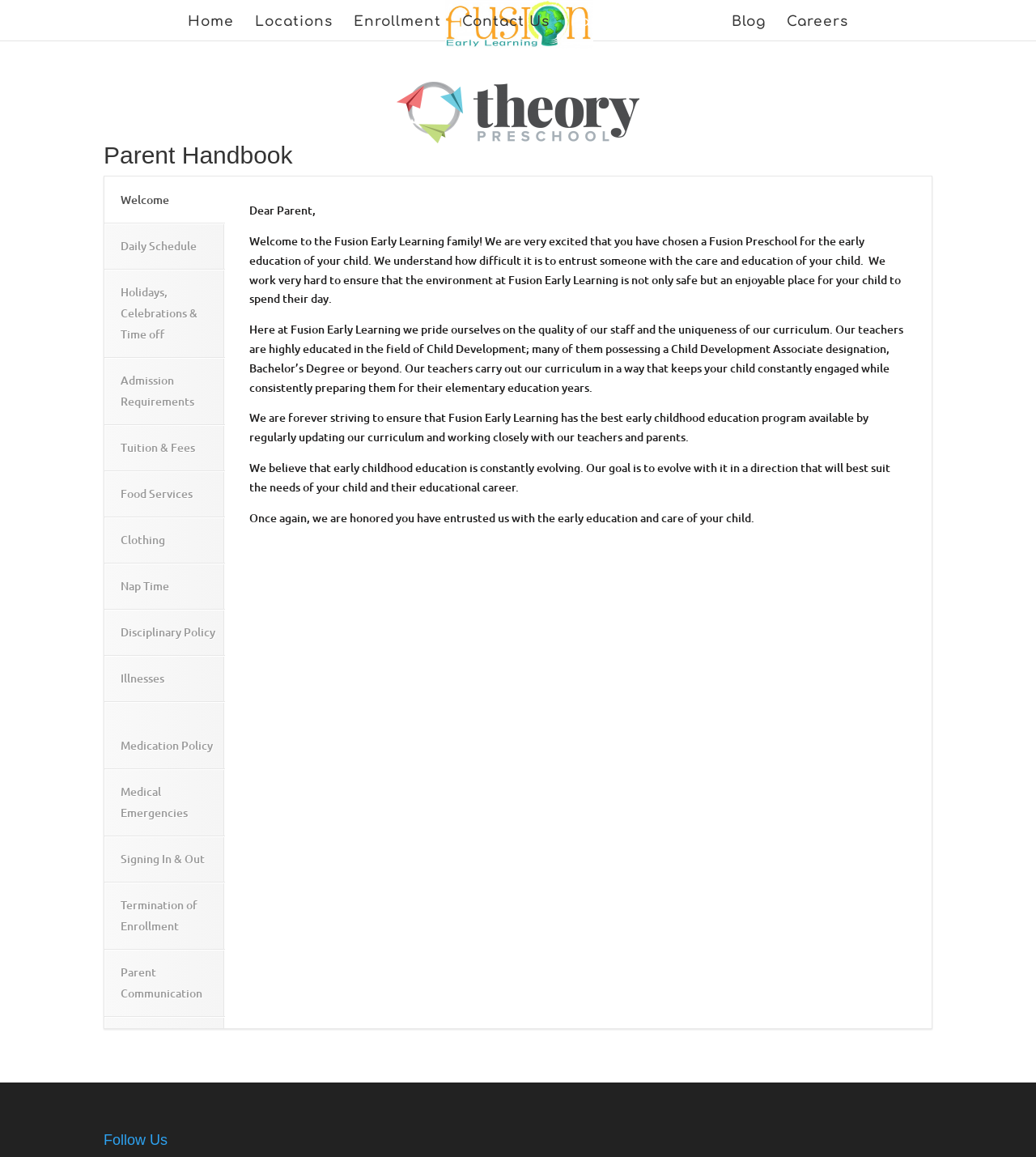Identify the bounding box coordinates of the specific part of the webpage to click to complete this instruction: "Click on the 'Welcome' link".

[0.101, 0.153, 0.218, 0.193]